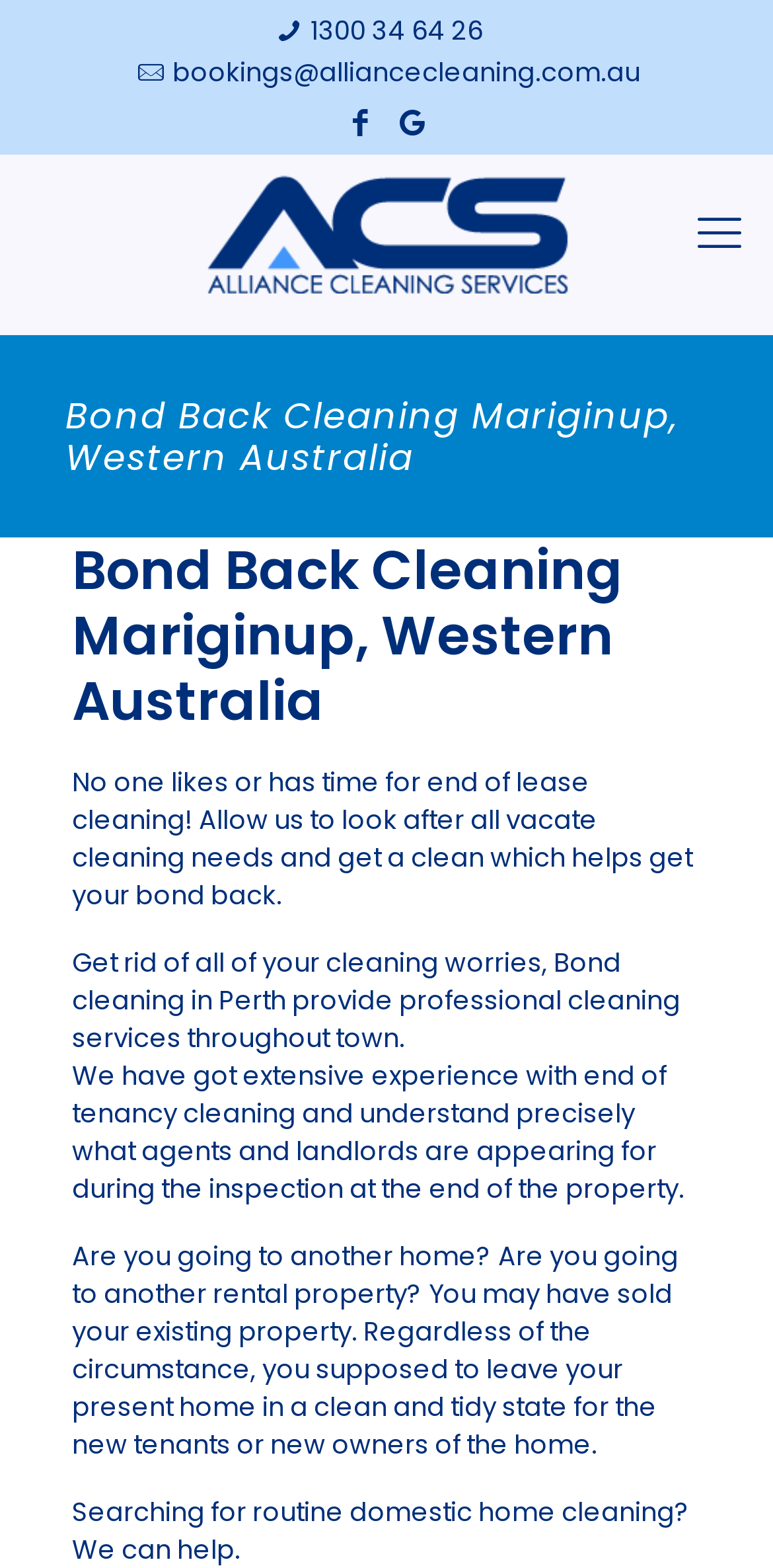Please determine and provide the text content of the webpage's heading.

Bond Back Cleaning Mariginup, Western Australia